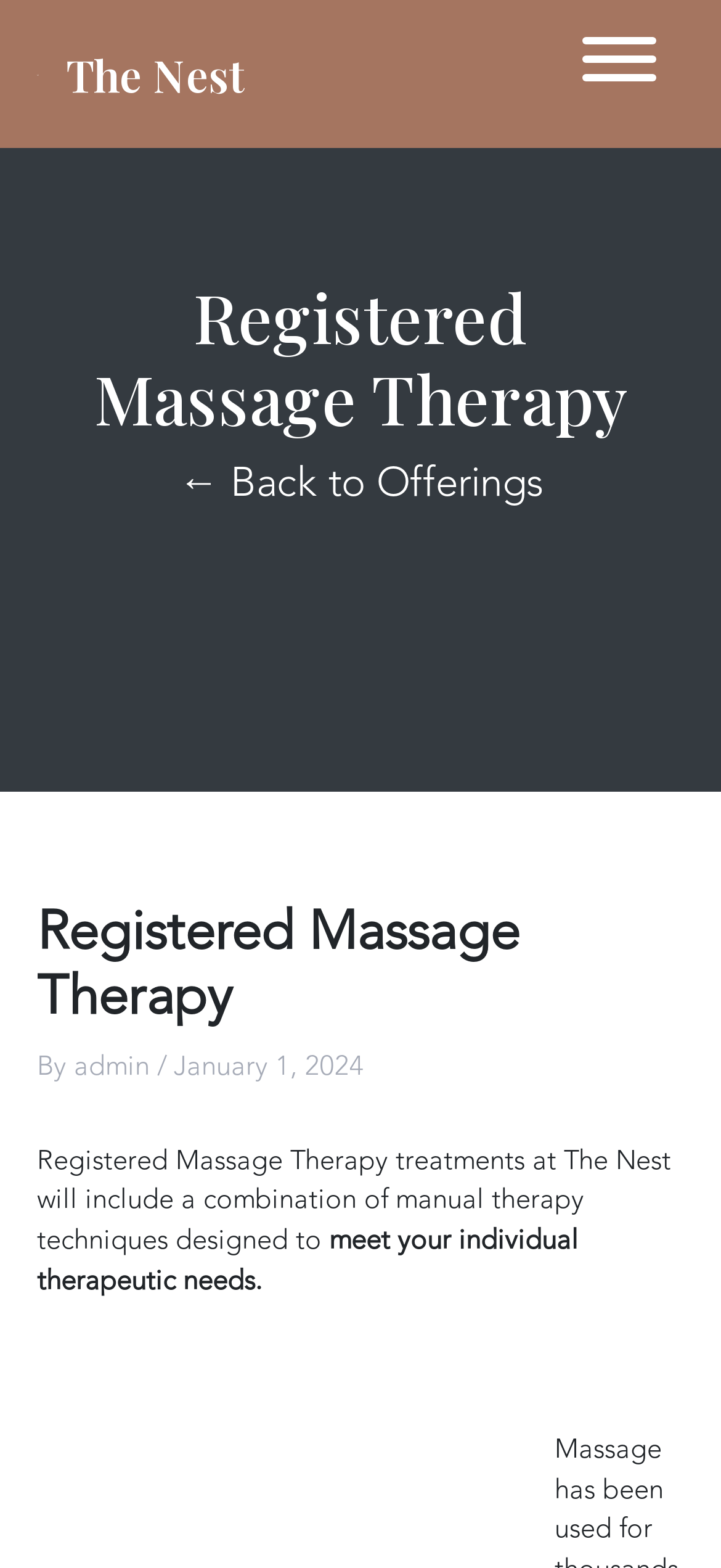Provide the bounding box coordinates of the HTML element this sentence describes: "The Nest". The bounding box coordinates consist of four float numbers between 0 and 1, i.e., [left, top, right, bottom].

[0.091, 0.028, 0.337, 0.066]